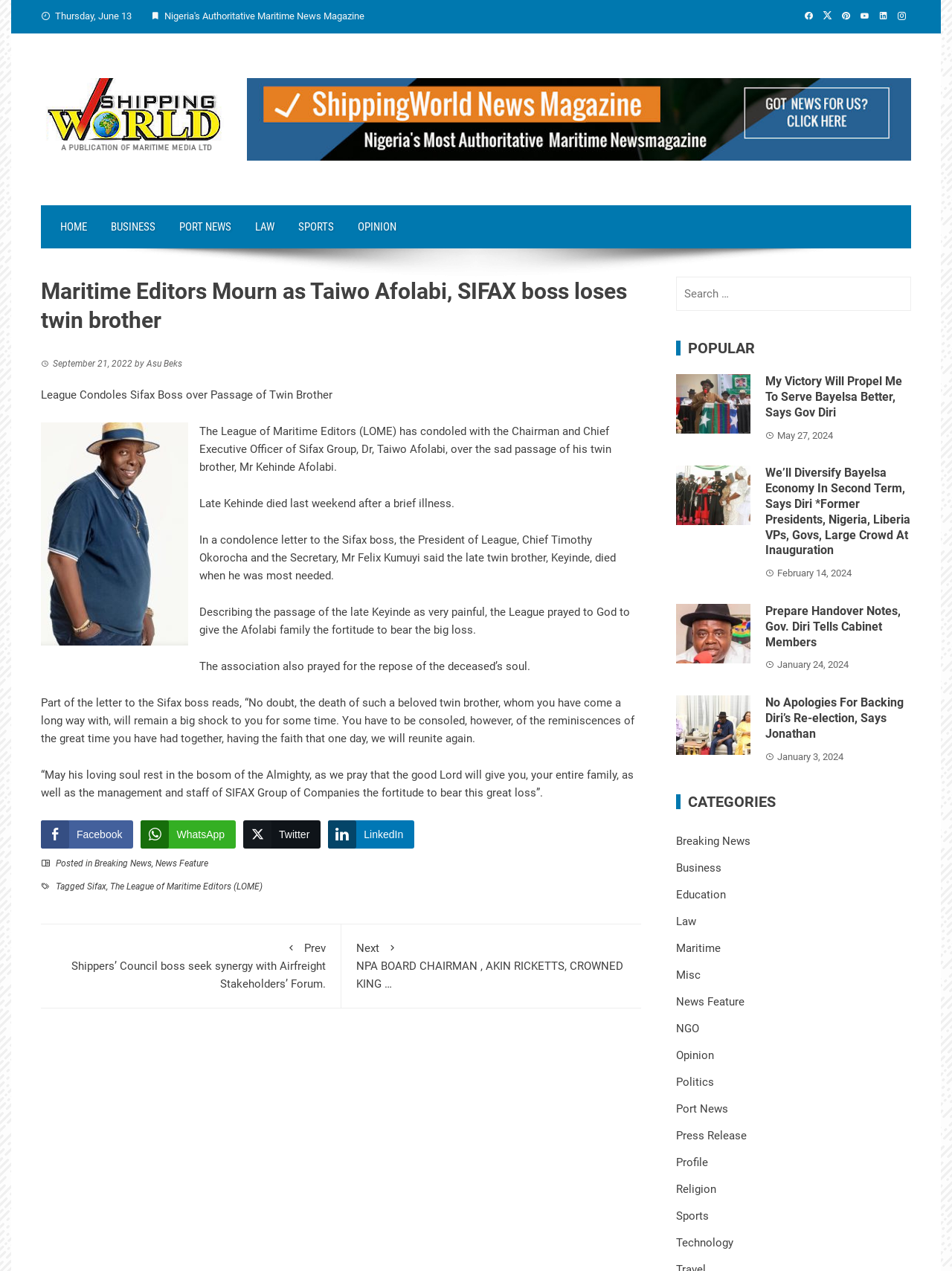Given the element description alt="Shipping world logo", predict the bounding box coordinates for the UI element in the webpage screenshot. The format should be (top-left x, top-left y, bottom-right x, bottom-right y), and the values should be between 0 and 1.

[0.043, 0.088, 0.244, 0.099]